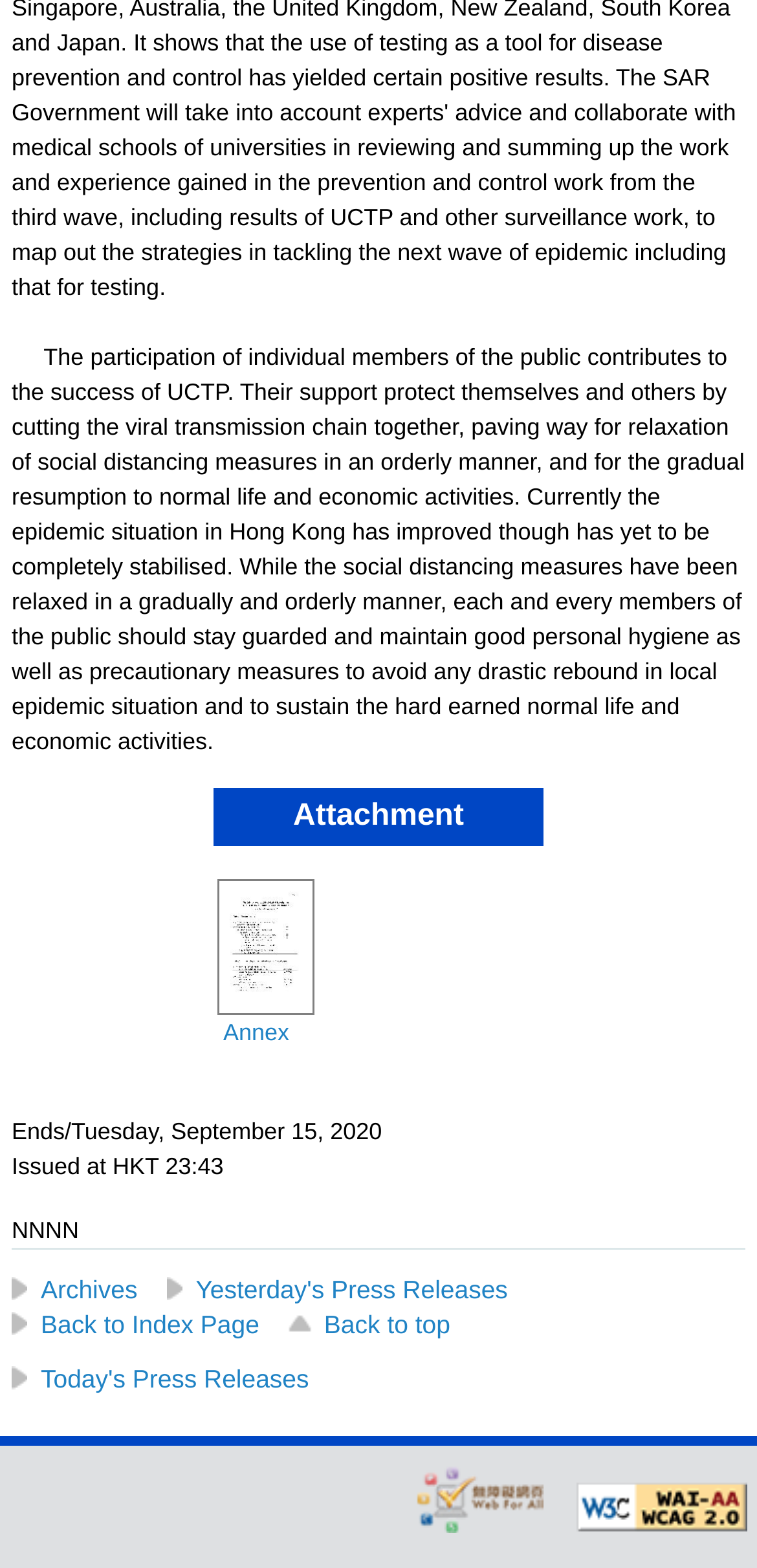Refer to the element description Archives and identify the corresponding bounding box in the screenshot. Format the coordinates as (top-left x, top-left y, bottom-right x, bottom-right y) with values in the range of 0 to 1.

[0.015, 0.813, 0.182, 0.831]